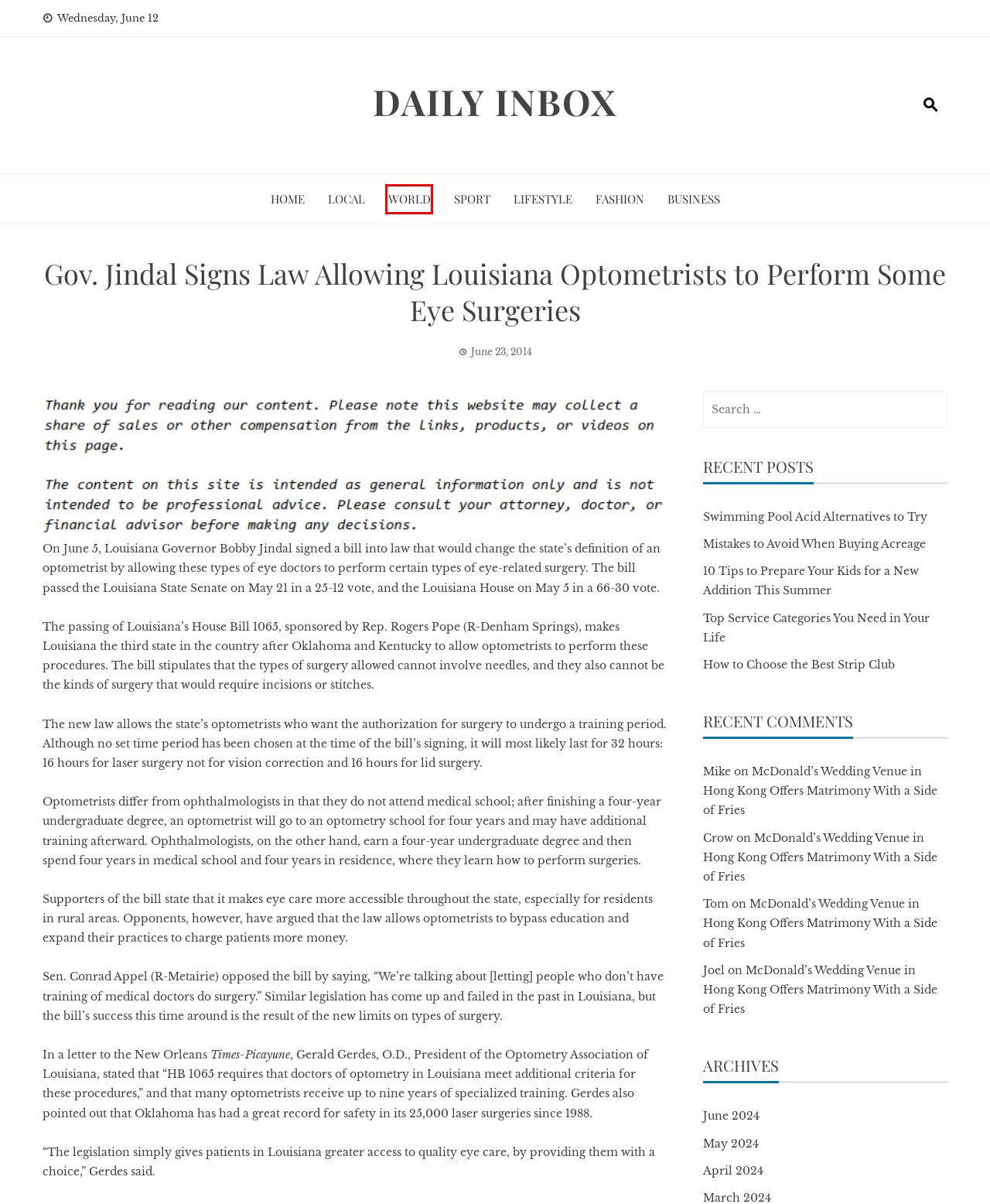Provided is a screenshot of a webpage with a red bounding box around an element. Select the most accurate webpage description for the page that appears after clicking the highlighted element. Here are the candidates:
A. Sport Archives - Daily Inbox
B. How to Choose the Best Strip Club - Daily Inbox
C. Top Service Categories You Need in Your Life - Daily Inbox
D. Swimming Pool Acid Alternatives to Try - Daily Inbox
E. June 2024 - Daily Inbox
F. April 2024 - Daily Inbox
G. McDonald's Wedding Venue in Hong Kong Offers Matrimony With a Side of Fries - Daily Inbox
H. World Archives - Daily Inbox

H